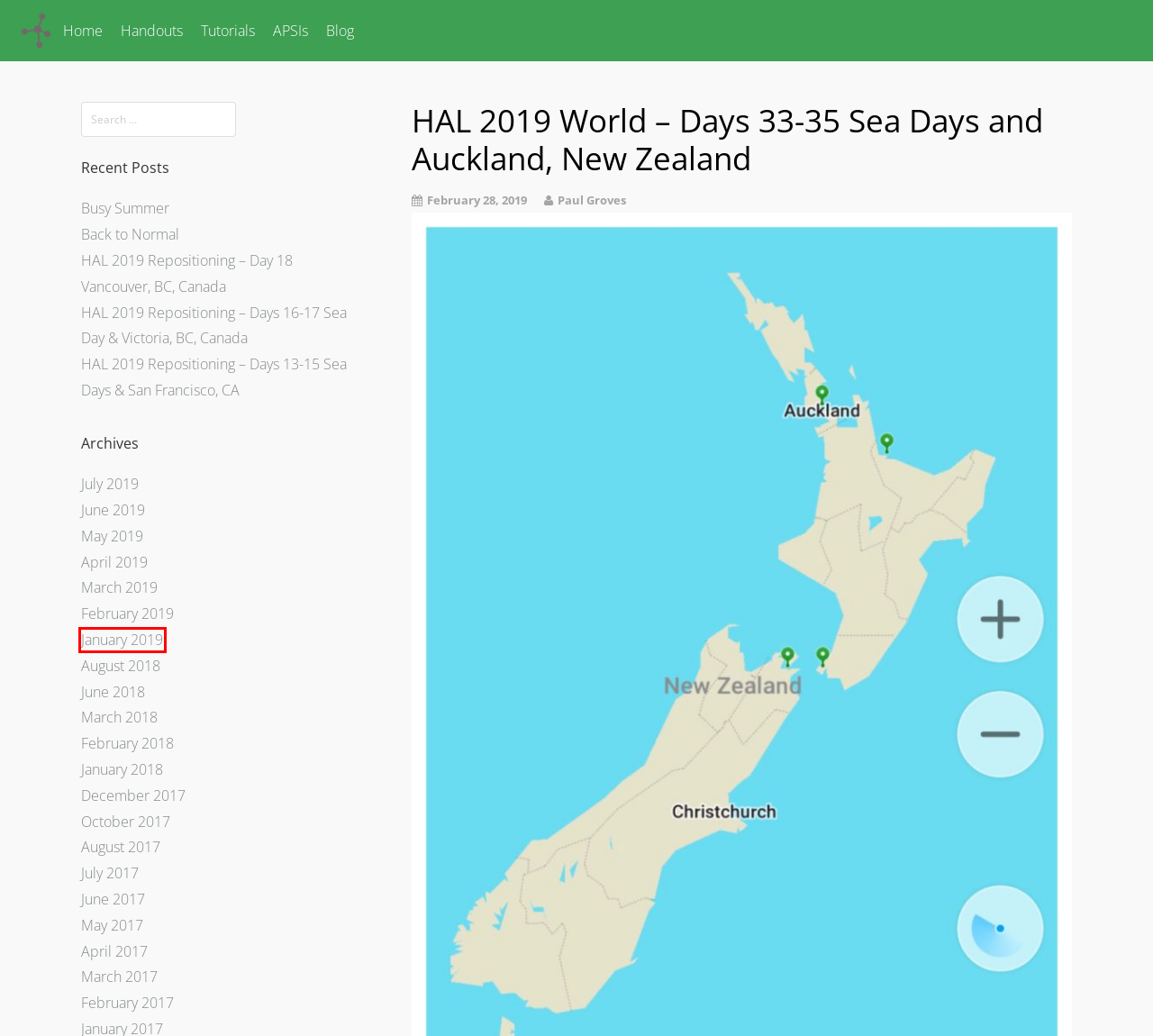You have a screenshot of a webpage with a red bounding box around an element. Identify the webpage description that best fits the new page that appears after clicking the selected element in the red bounding box. Here are the candidates:
A. August 2017 – chemmybear.com
B. Tutorials – chemmybear.com
C. January 2019 – chemmybear.com
D. HAL 2019 Repositioning – Days 13-15 Sea Days & San Francisco, CA – chemmybear.com
E. March 2018 – chemmybear.com
F. May 2017 – chemmybear.com
G. Busy Summer – chemmybear.com
H. July 2017 – chemmybear.com

C